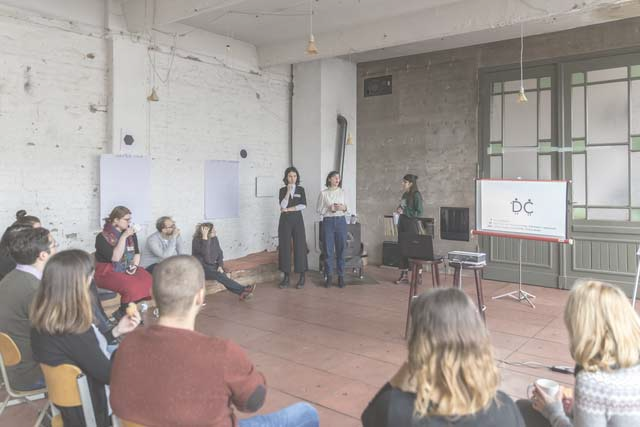What is the surface of the floor in the room?
Respond to the question with a well-detailed and thorough answer.

The surface of the floor in the room is concrete, which is evident from the description of the minimalist interior featuring a combination of white brick walls and a concrete surface.